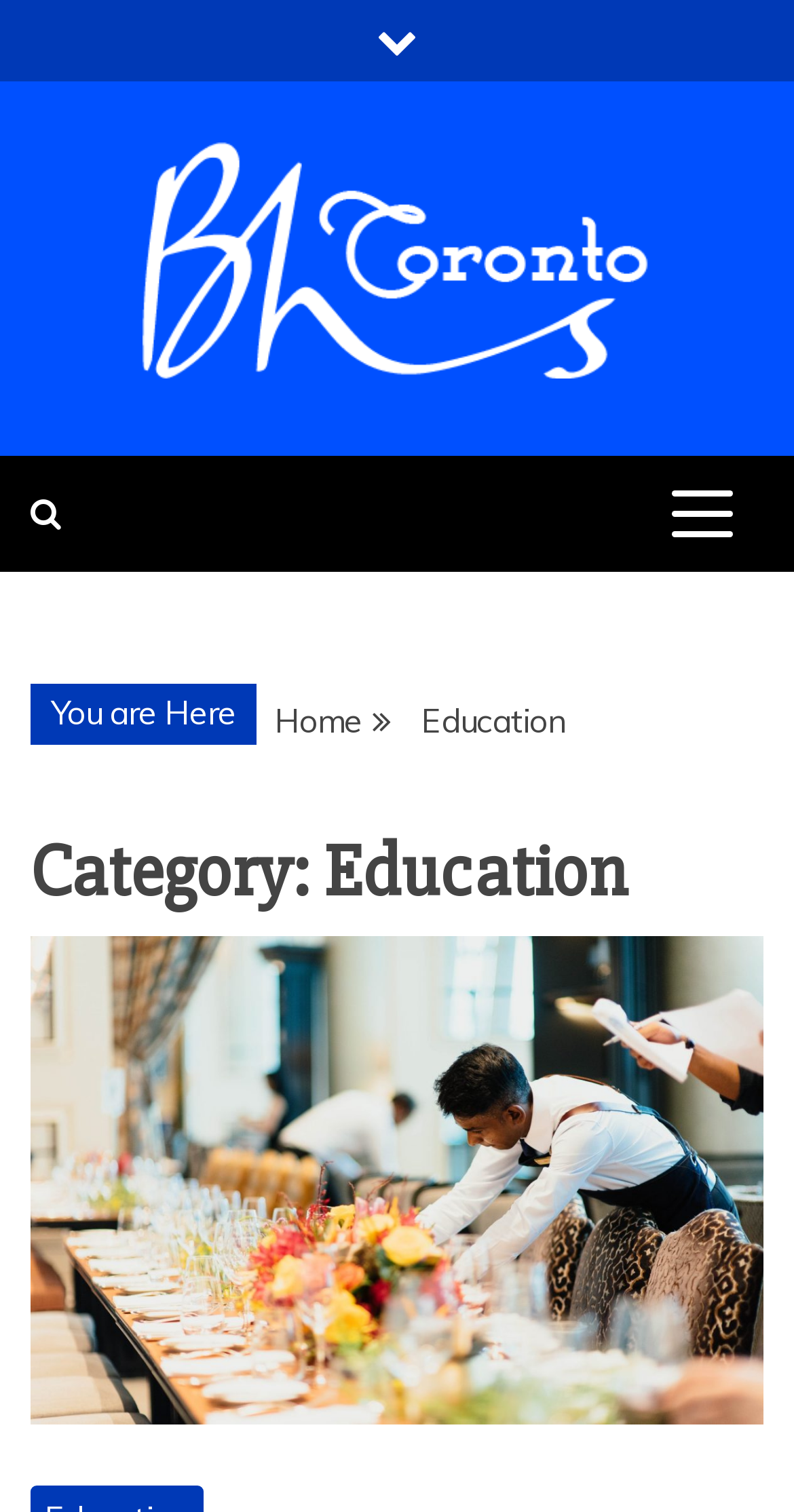Please find the bounding box coordinates (top-left x, top-left y, bottom-right x, bottom-right y) in the screenshot for the UI element described as follows: parent_node: BHS TORONTO

[0.179, 0.094, 0.821, 0.262]